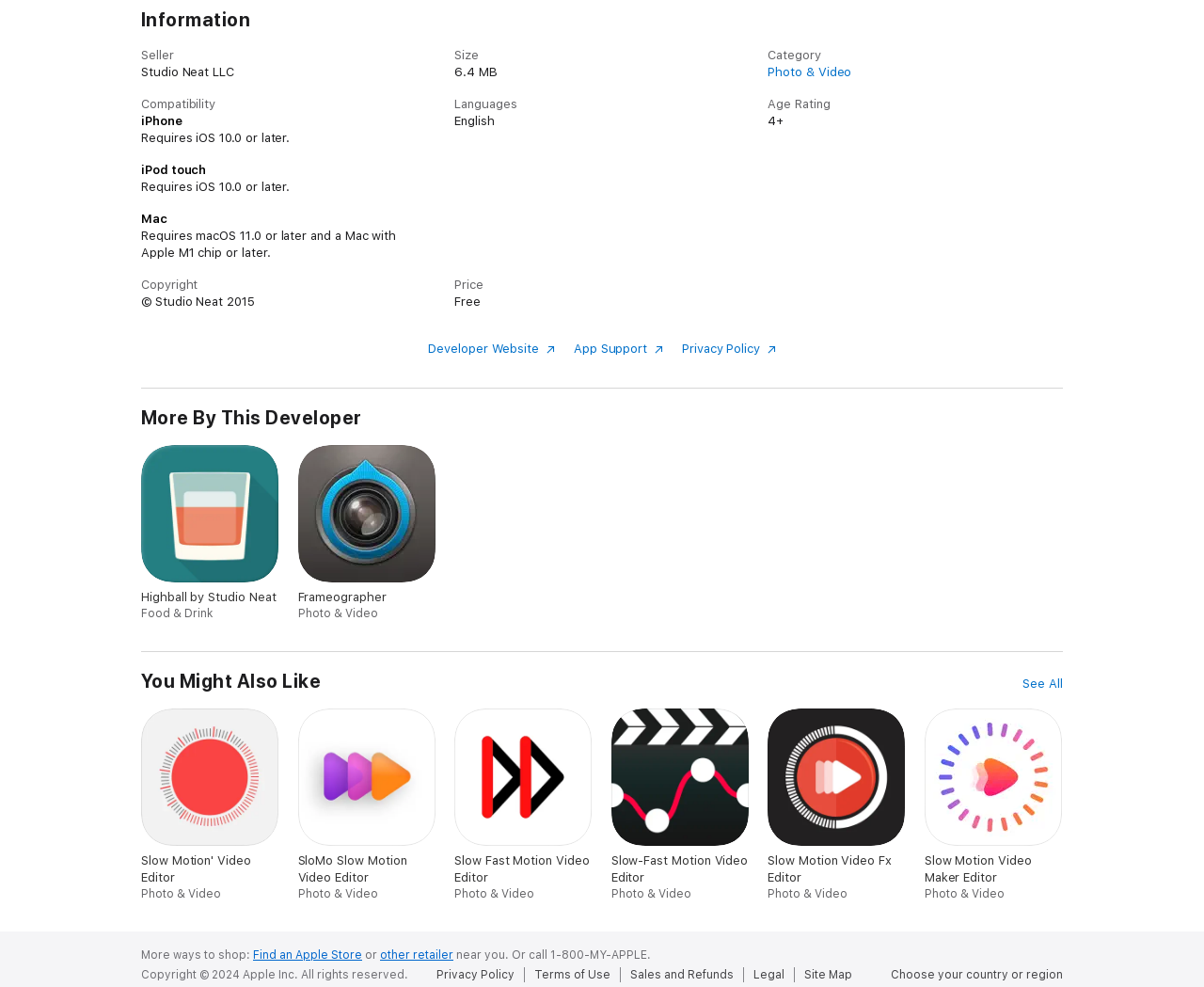Please identify the bounding box coordinates of the area that needs to be clicked to fulfill the following instruction: "Read privacy policy."

[0.566, 0.346, 0.644, 0.36]